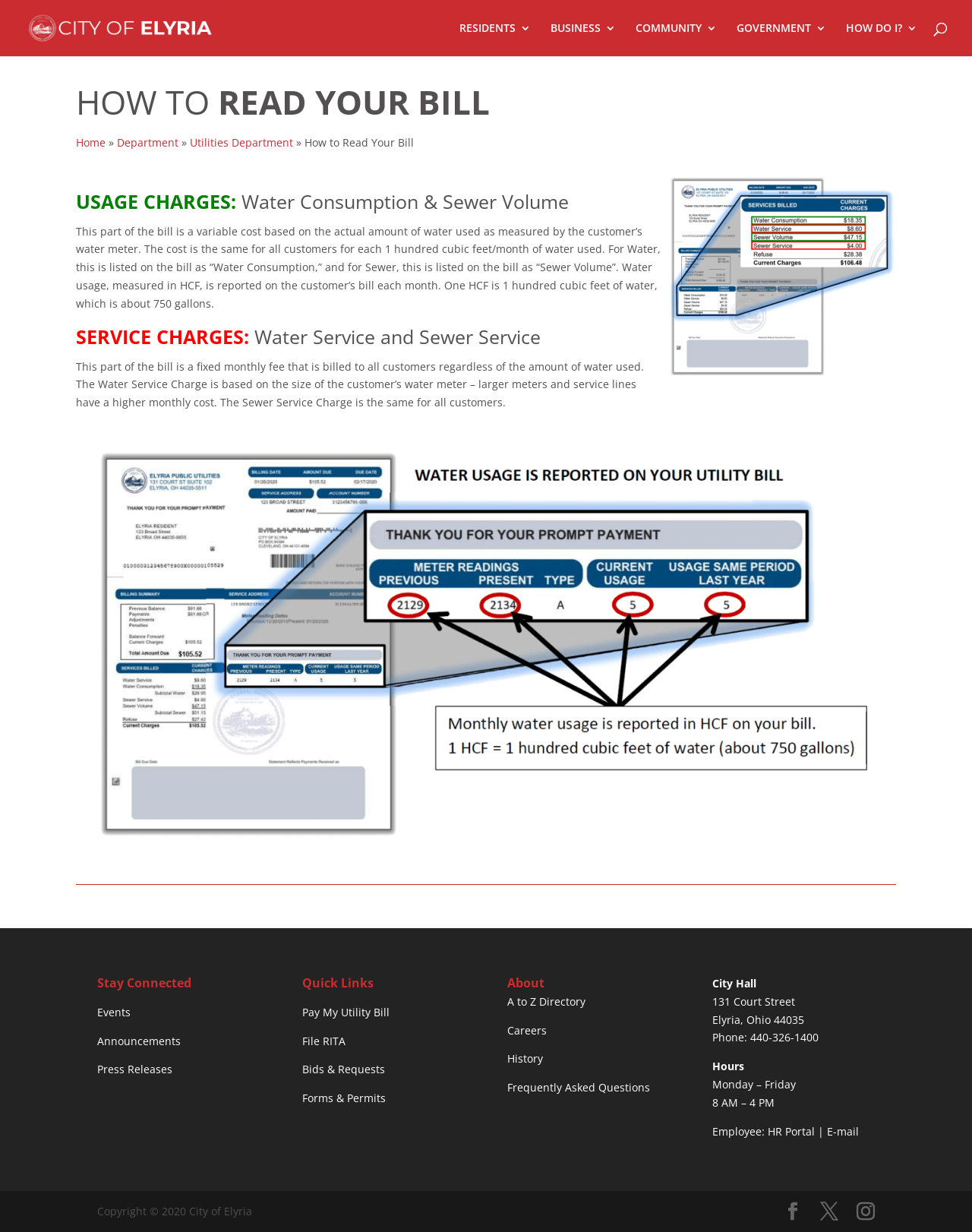Extract the primary heading text from the webpage.

HOW TO READ YOUR BILL